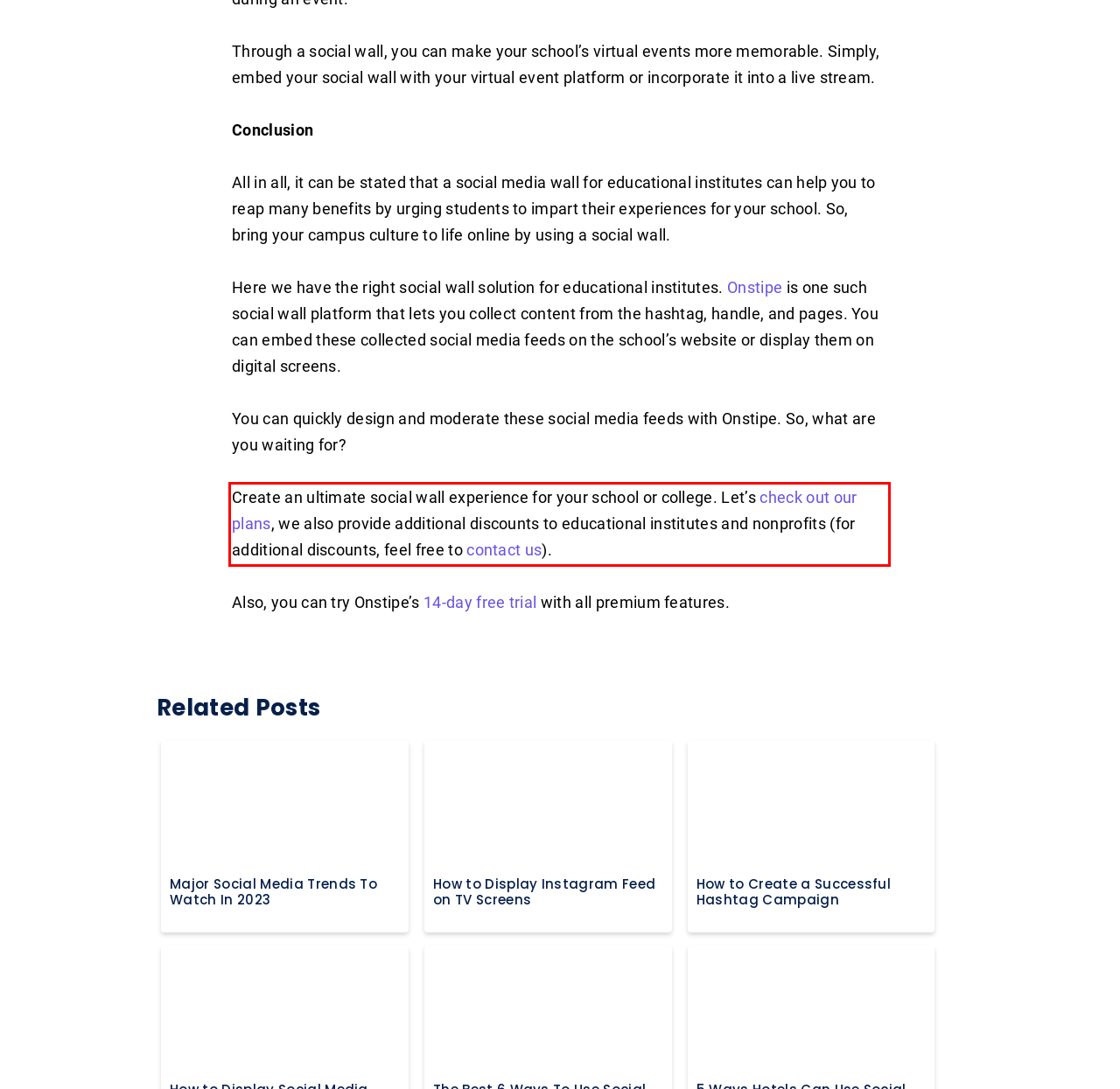Within the screenshot of the webpage, there is a red rectangle. Please recognize and generate the text content inside this red bounding box.

Create an ultimate social wall experience for your school or college. Let’s check out our plans, we also provide additional discounts to educational institutes and nonprofits (for additional discounts, feel free to contact us).